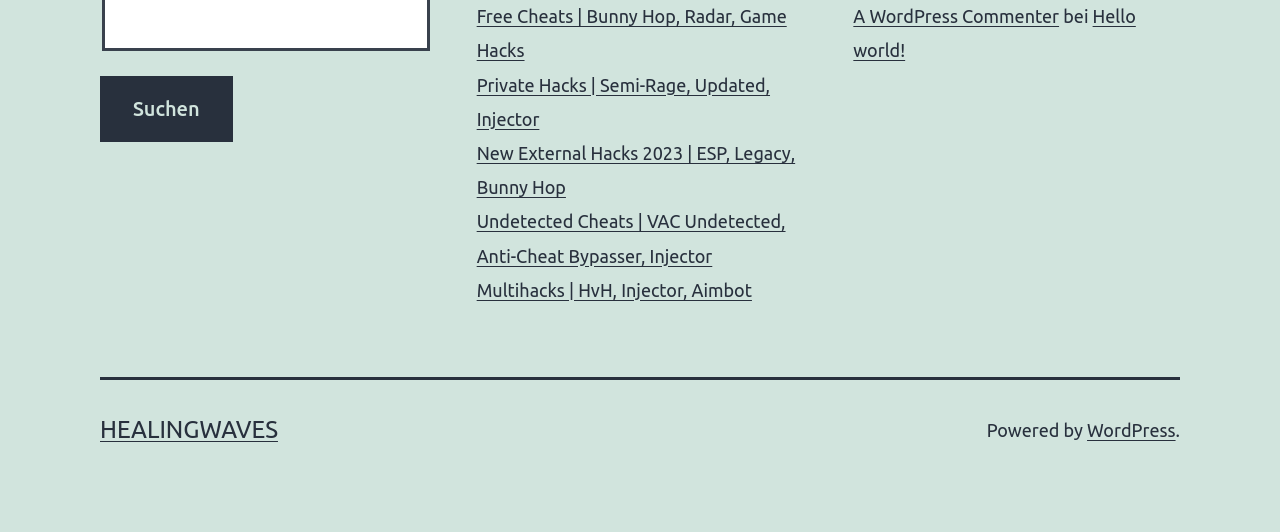Locate the bounding box coordinates of the element that should be clicked to fulfill the instruction: "Search for something".

[0.078, 0.143, 0.182, 0.267]